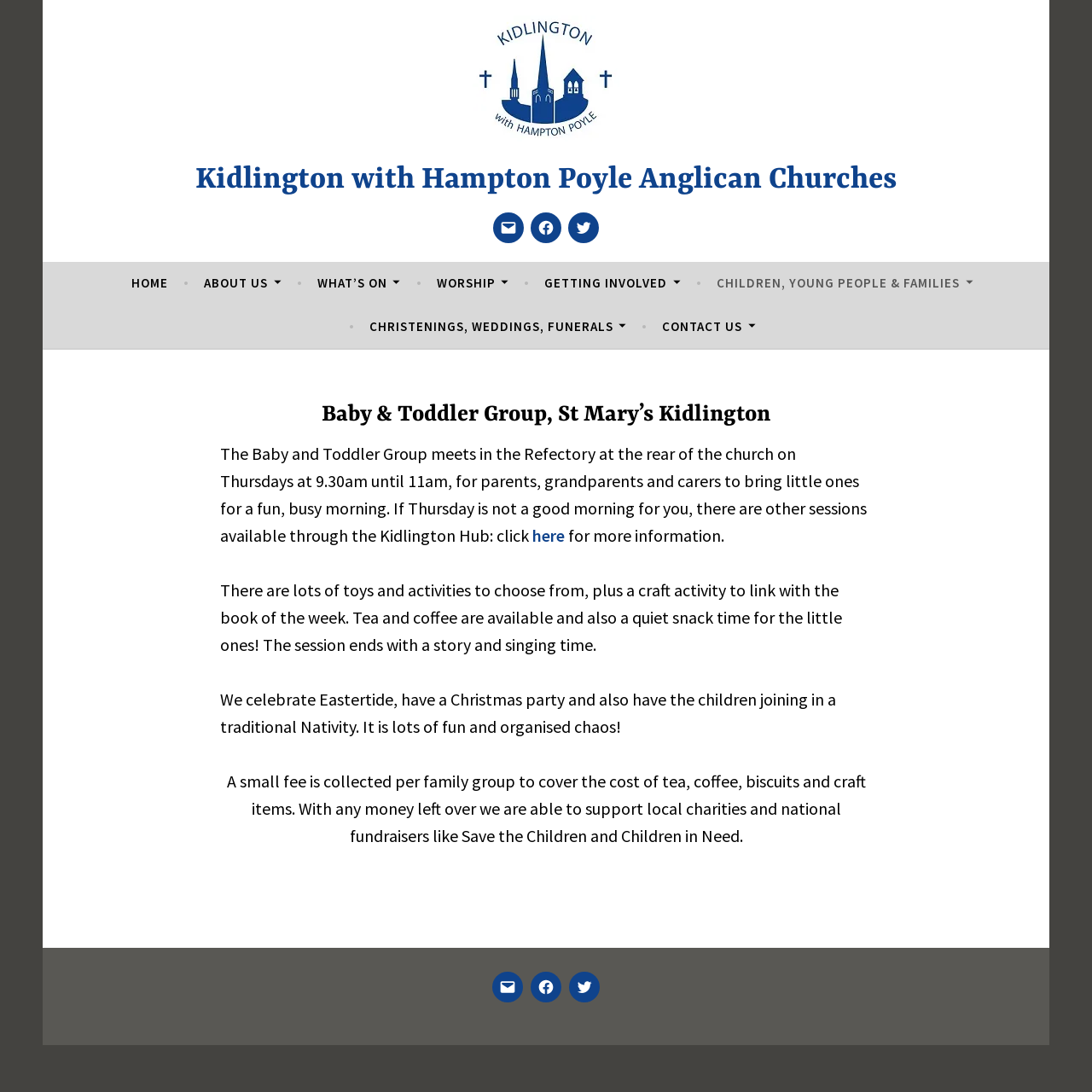Please answer the following question using a single word or phrase: 
What is the name of the church where the Baby and Toddler Group meets?

St Mary’s Kidlington